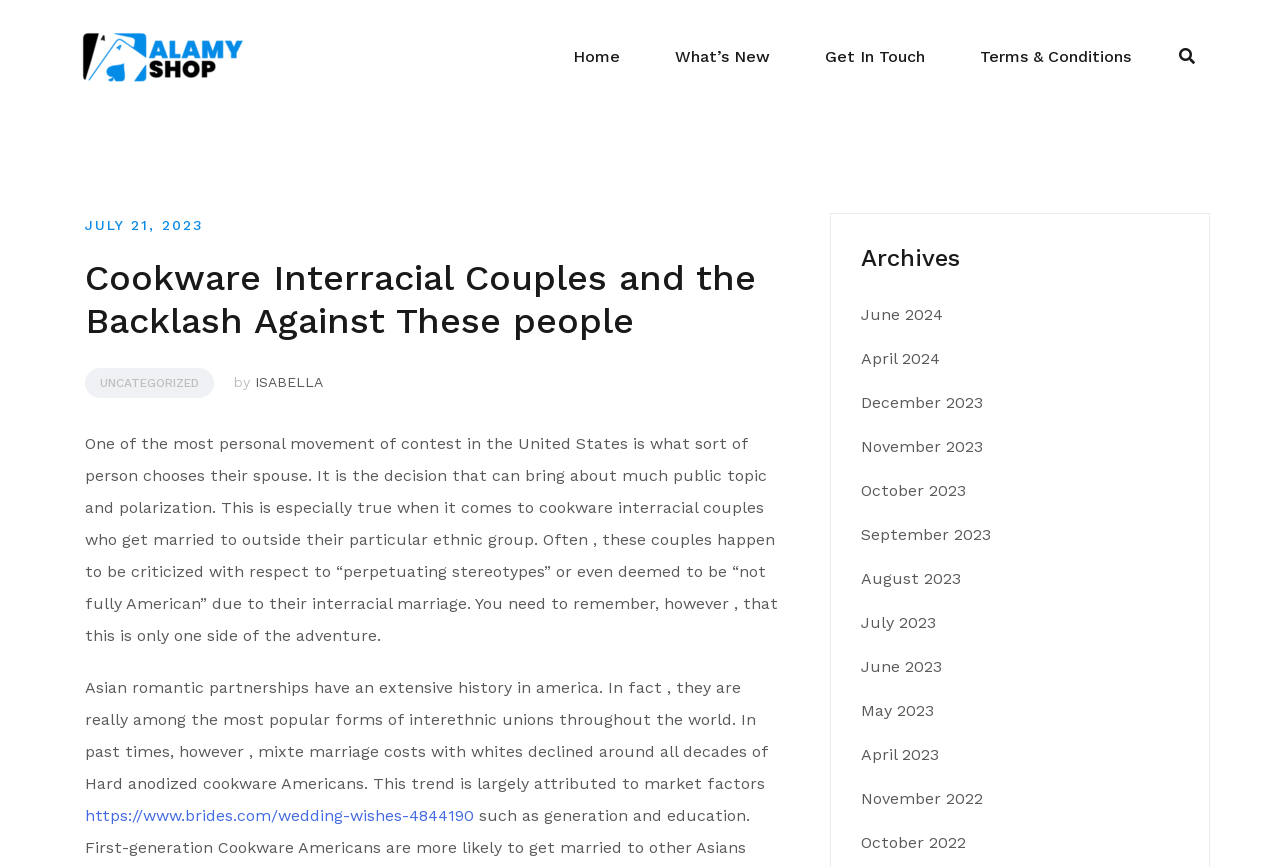Can you find the bounding box coordinates for the element to click on to achieve the instruction: "Click on the 'Home' link"?

[0.448, 0.051, 0.484, 0.079]